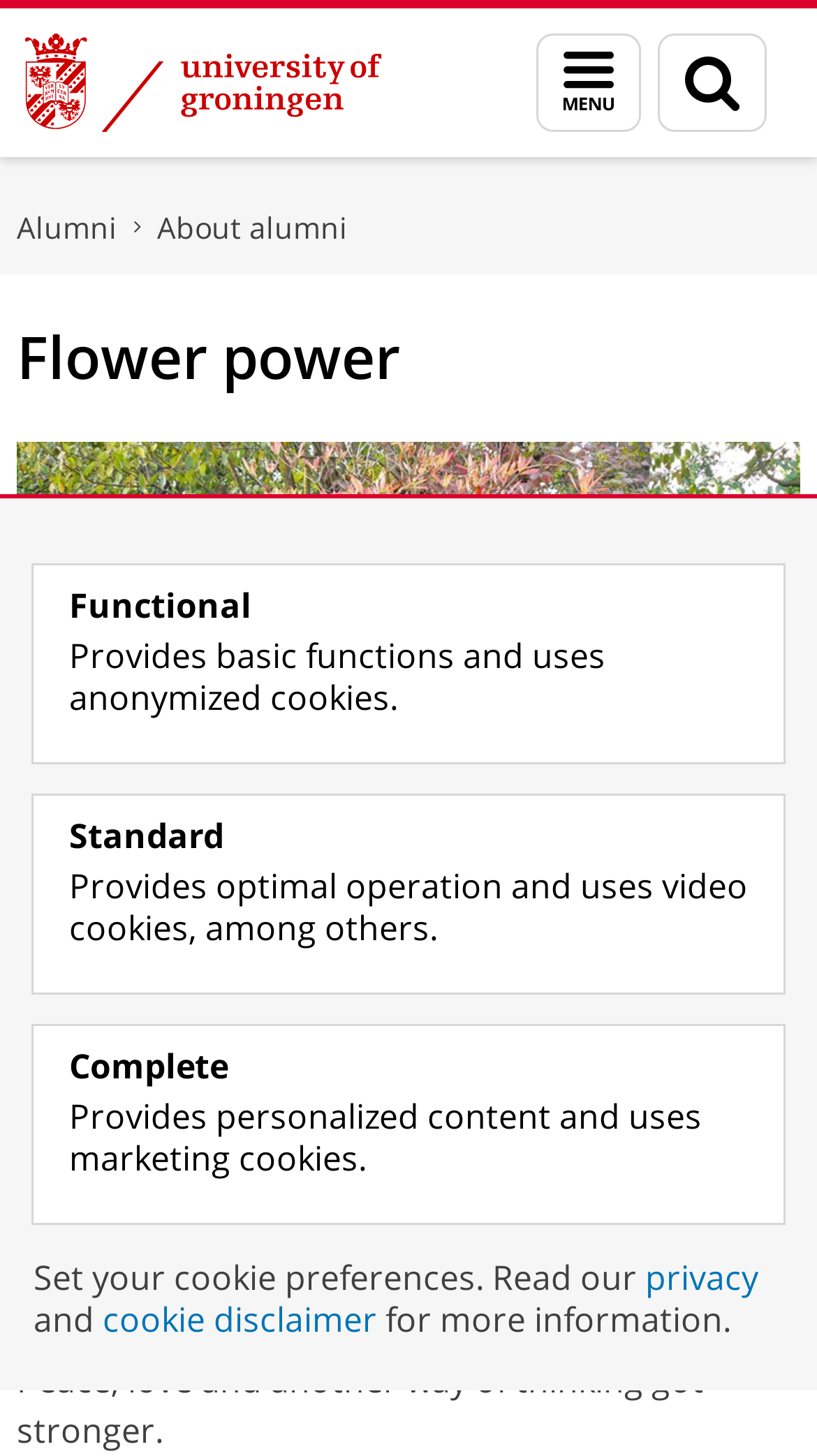Locate the coordinates of the bounding box for the clickable region that fulfills this instruction: "go to home page".

None